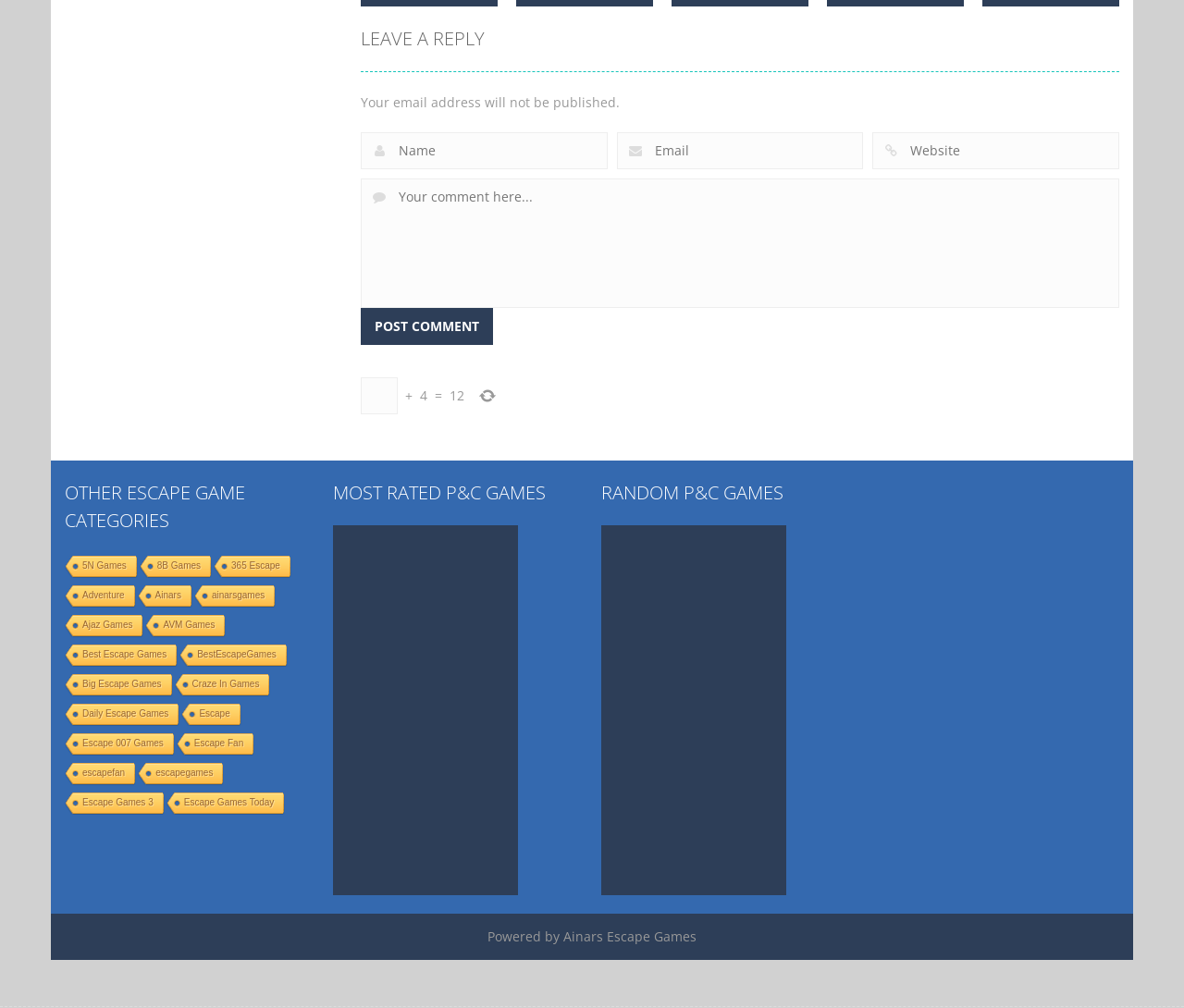Find the bounding box coordinates of the element I should click to carry out the following instruction: "Leave a reply".

[0.305, 0.026, 0.409, 0.05]